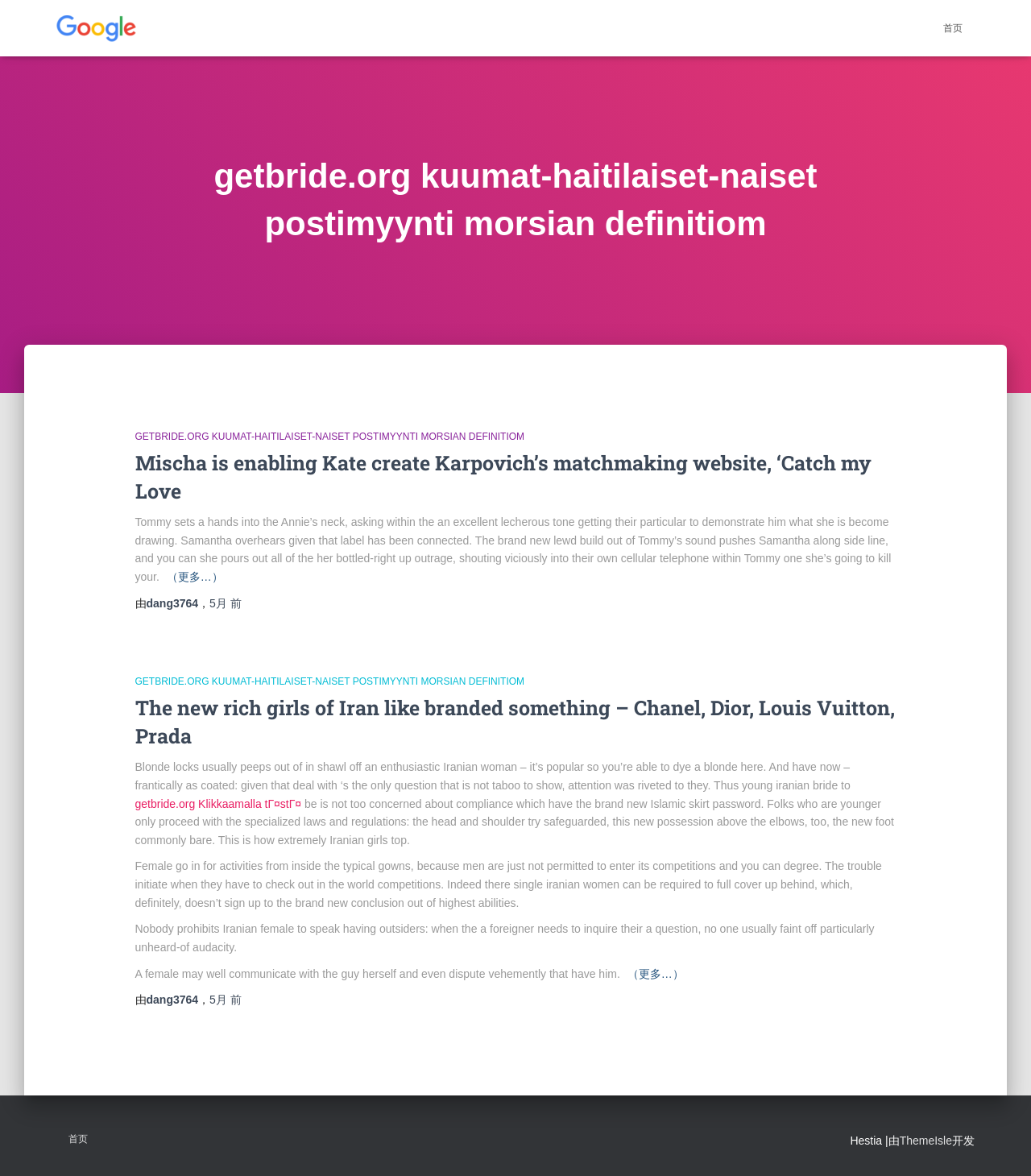Locate the bounding box coordinates of the UI element described by: "getbride.org Klikkaamalla tГ¤stГ¤". Provide the coordinates as four float numbers between 0 and 1, formatted as [left, top, right, bottom].

[0.131, 0.678, 0.292, 0.689]